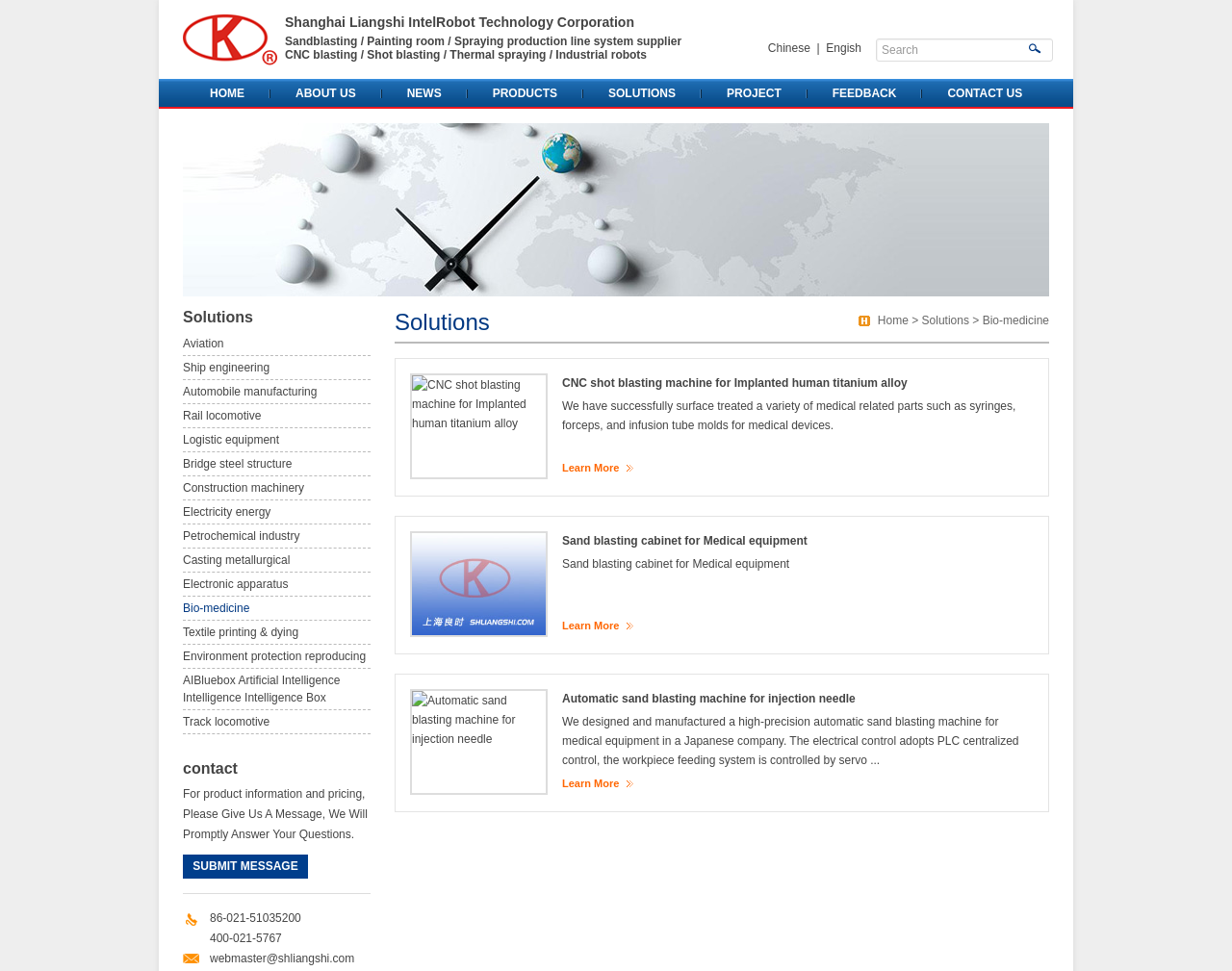Determine the bounding box coordinates of the clickable area required to perform the following instruction: "Learn more about CNC shot blasting machine for Implanted human titanium alloy". The coordinates should be represented as four float numbers between 0 and 1: [left, top, right, bottom].

[0.456, 0.476, 0.503, 0.488]